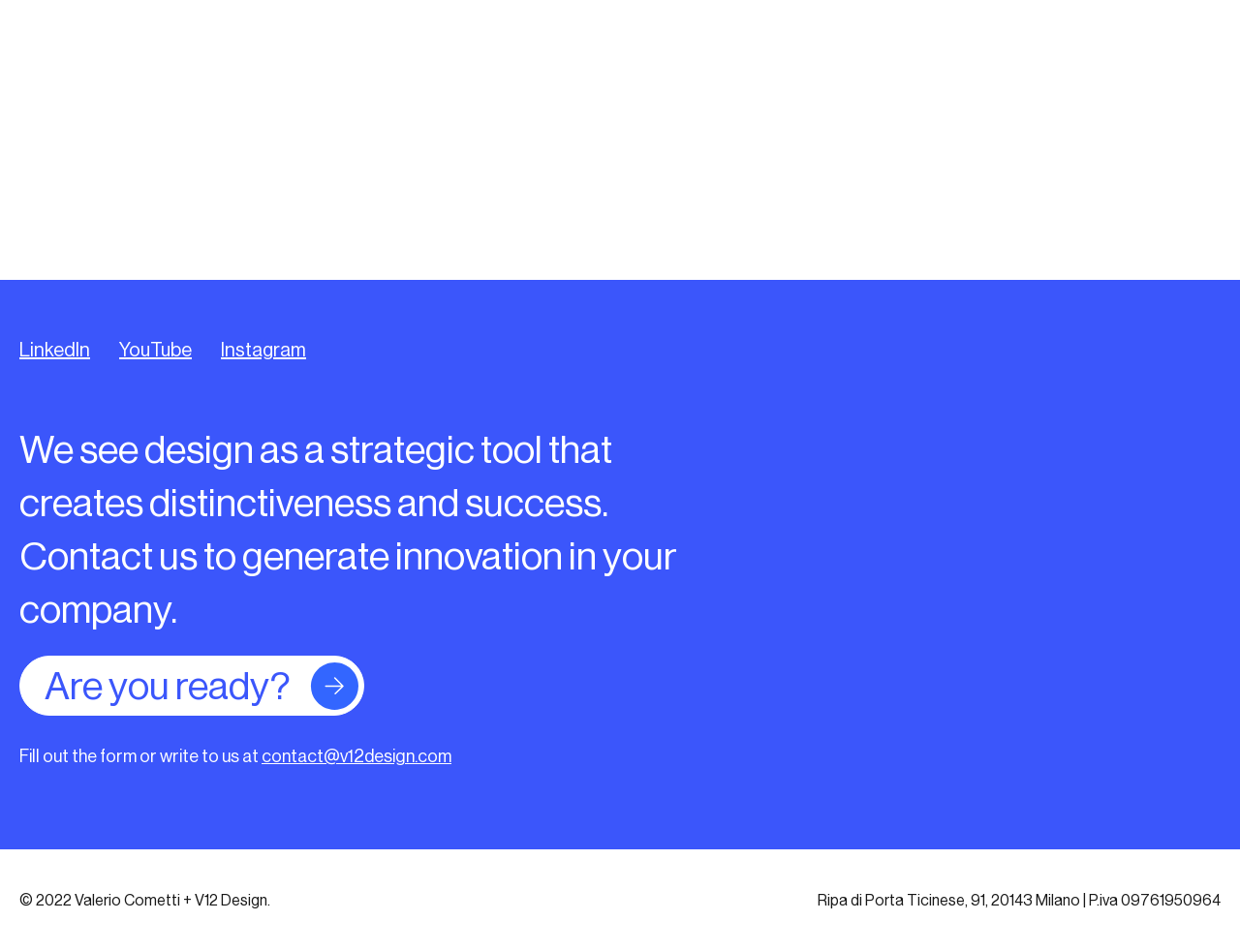What year does the company claim copyright?
Please give a well-detailed answer to the question.

The company claims copyright for the year 2022, as stated at the bottom of the page '© 2022 Valerio Cometti + V12 Design.'.